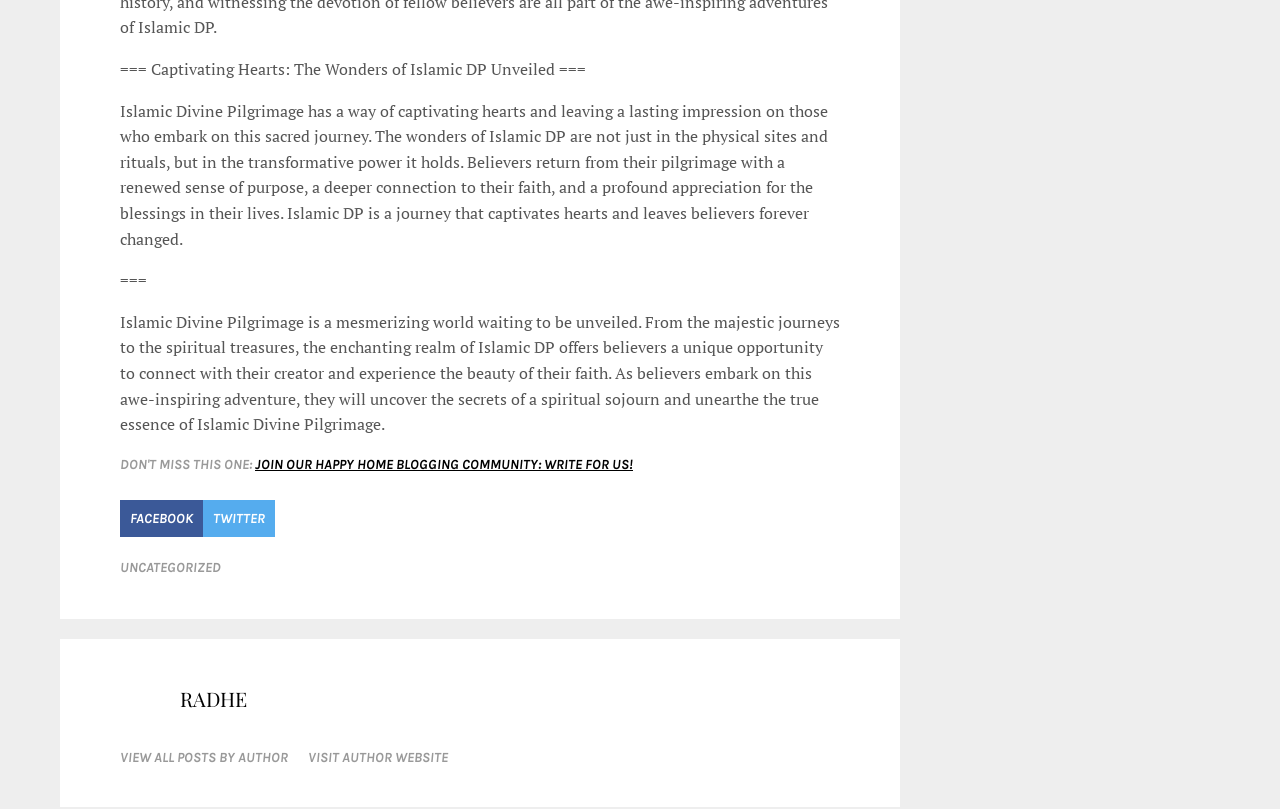Provide your answer in one word or a succinct phrase for the question: 
How many social media links are available?

2